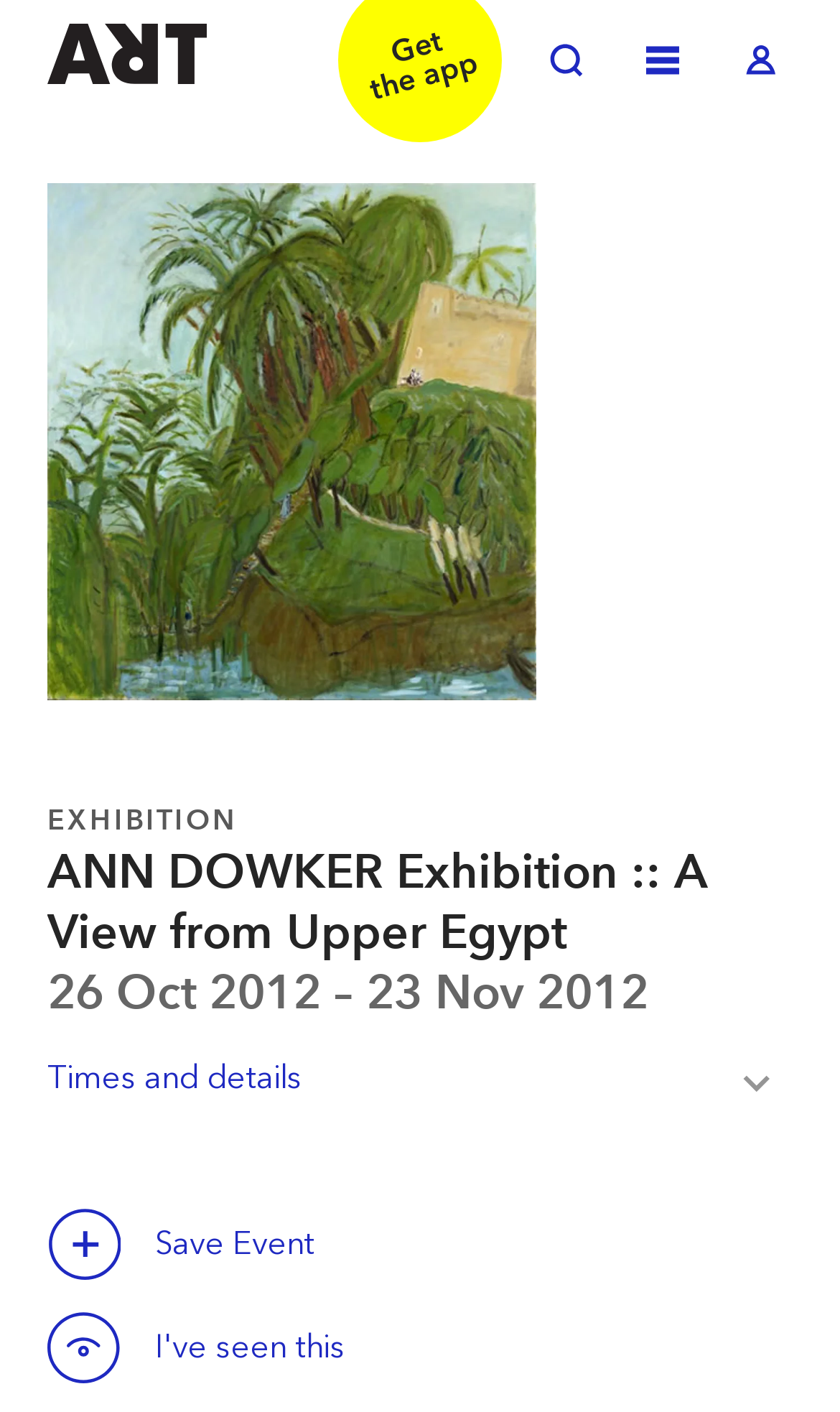Determine the bounding box coordinates for the element that should be clicked to follow this instruction: "View exhibition details". The coordinates should be given as four float numbers between 0 and 1, in the format [left, top, right, bottom].

[0.056, 0.725, 0.944, 0.801]